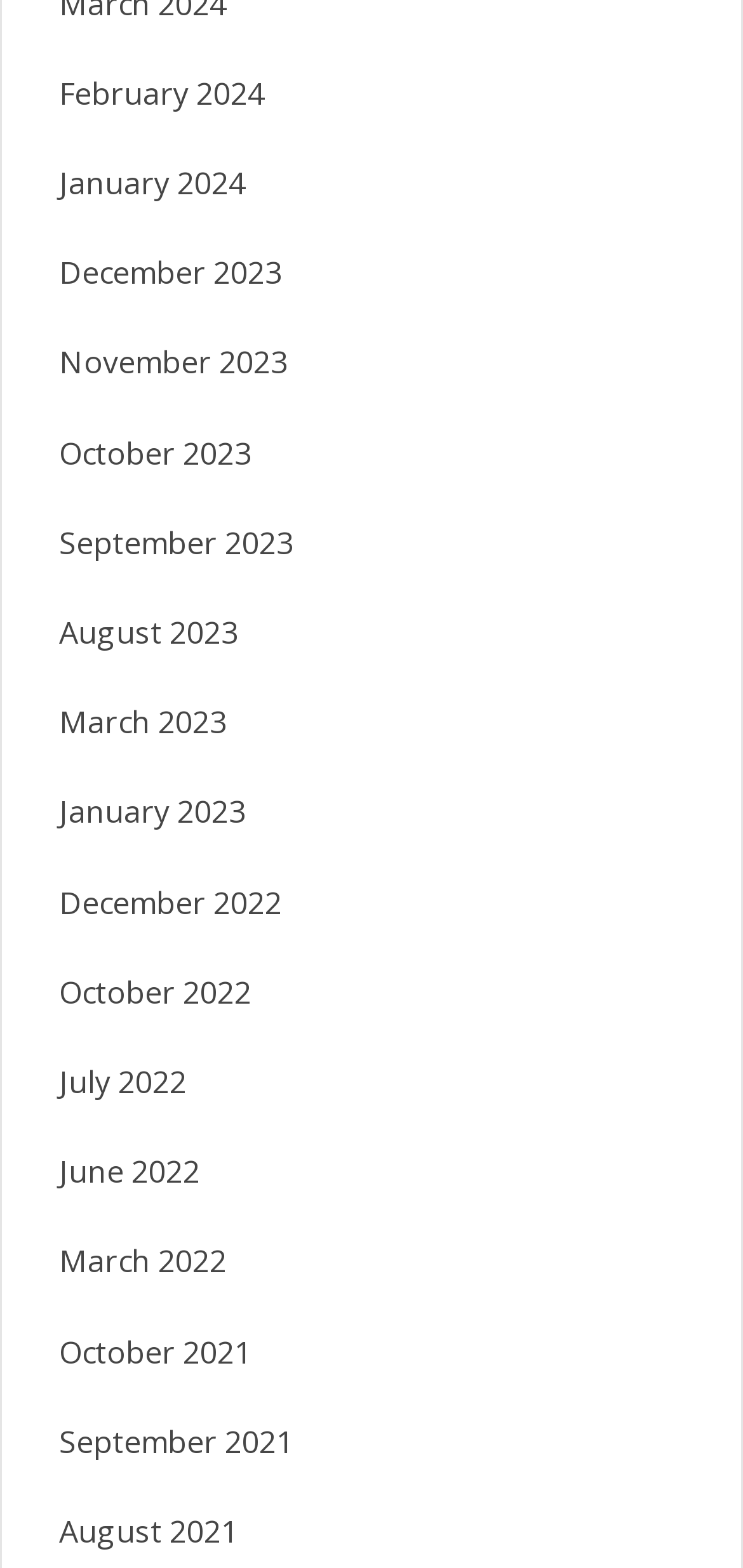How many months are listed? Using the information from the screenshot, answer with a single word or phrase.

15